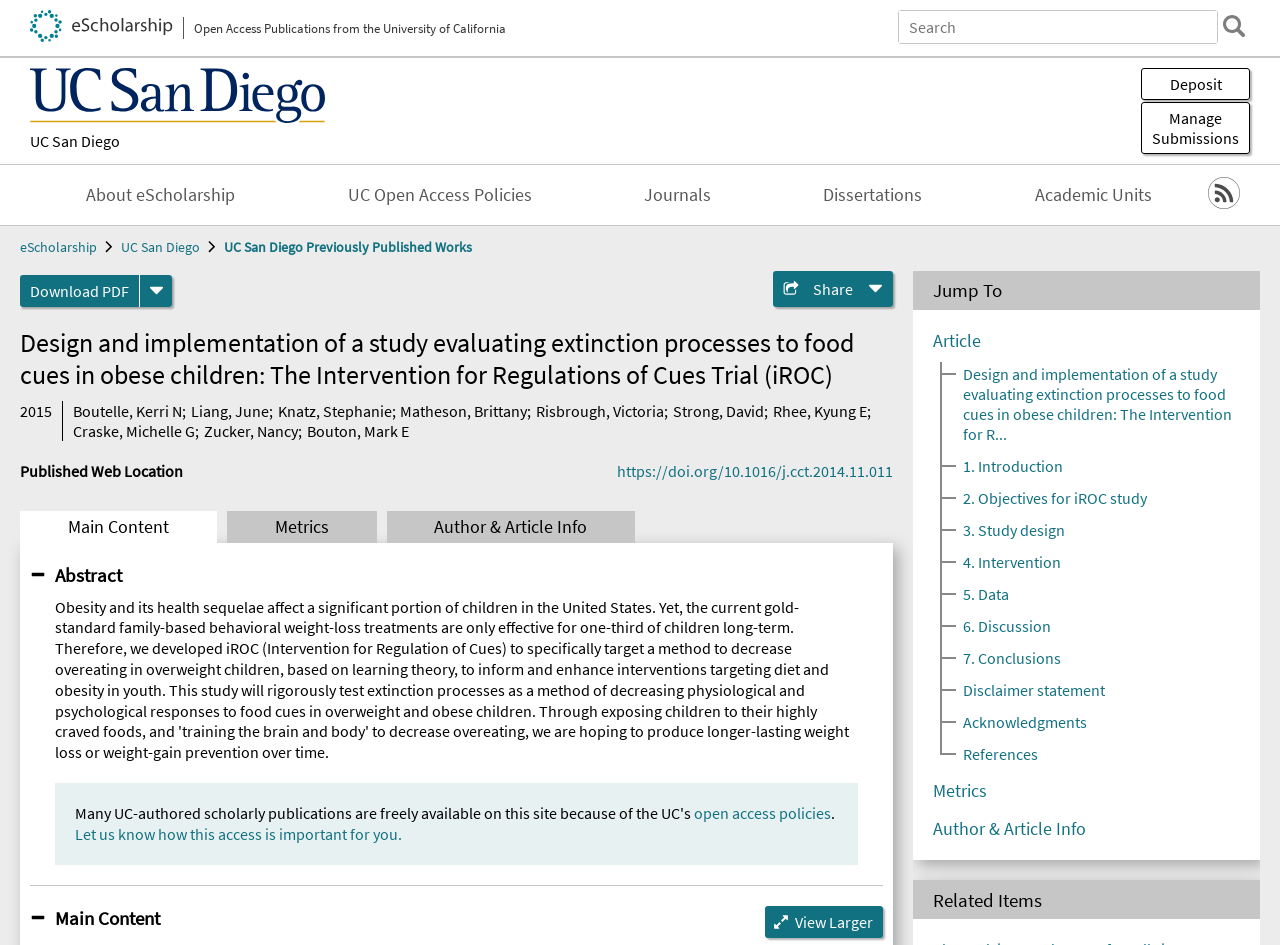Given the following UI element description: "Liang, June", find the bounding box coordinates in the webpage screenshot.

[0.149, 0.424, 0.21, 0.445]